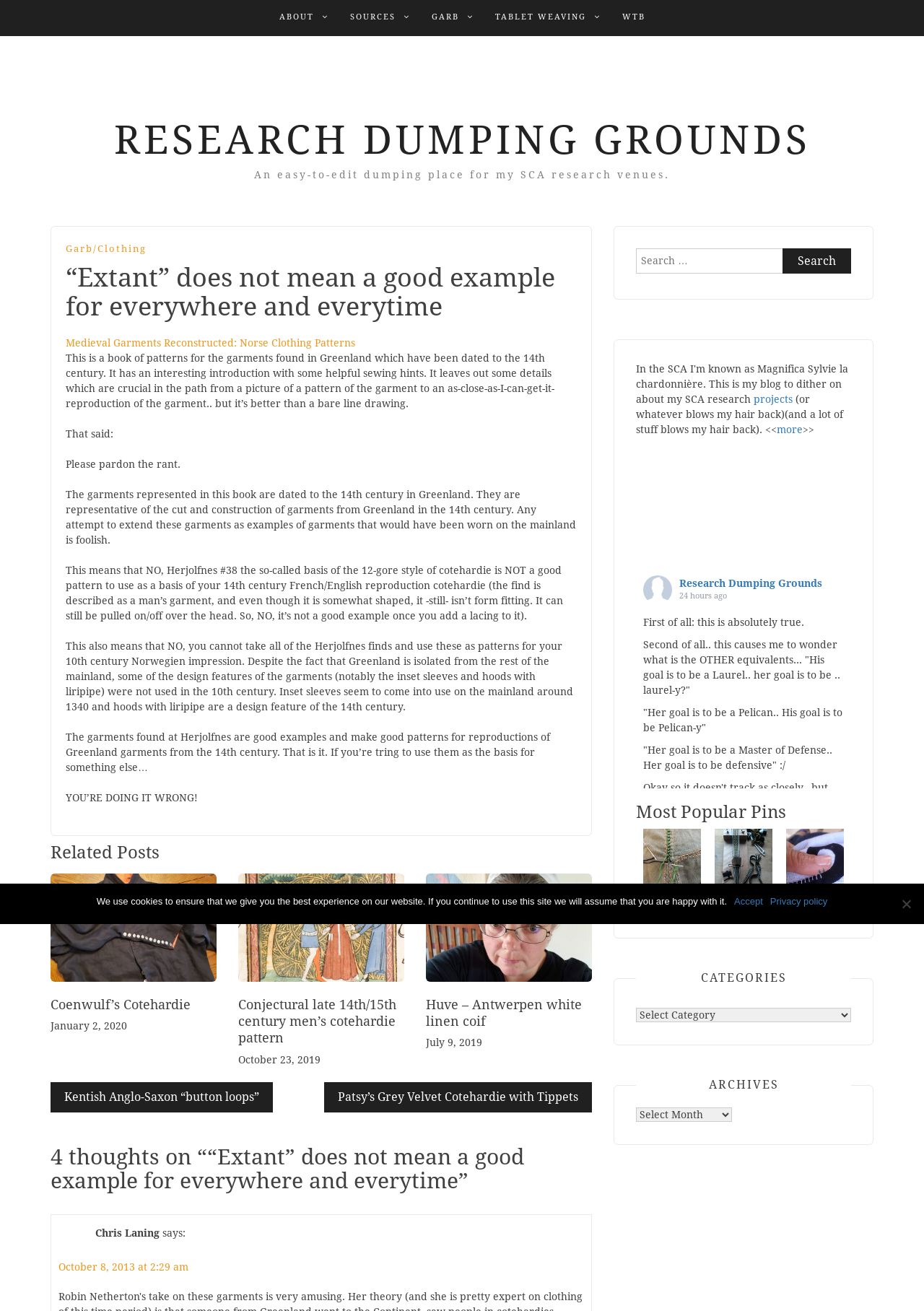Please find the bounding box coordinates of the element that you should click to achieve the following instruction: "Click on projects". The coordinates should be presented as four float numbers between 0 and 1: [left, top, right, bottom].

[0.816, 0.3, 0.858, 0.309]